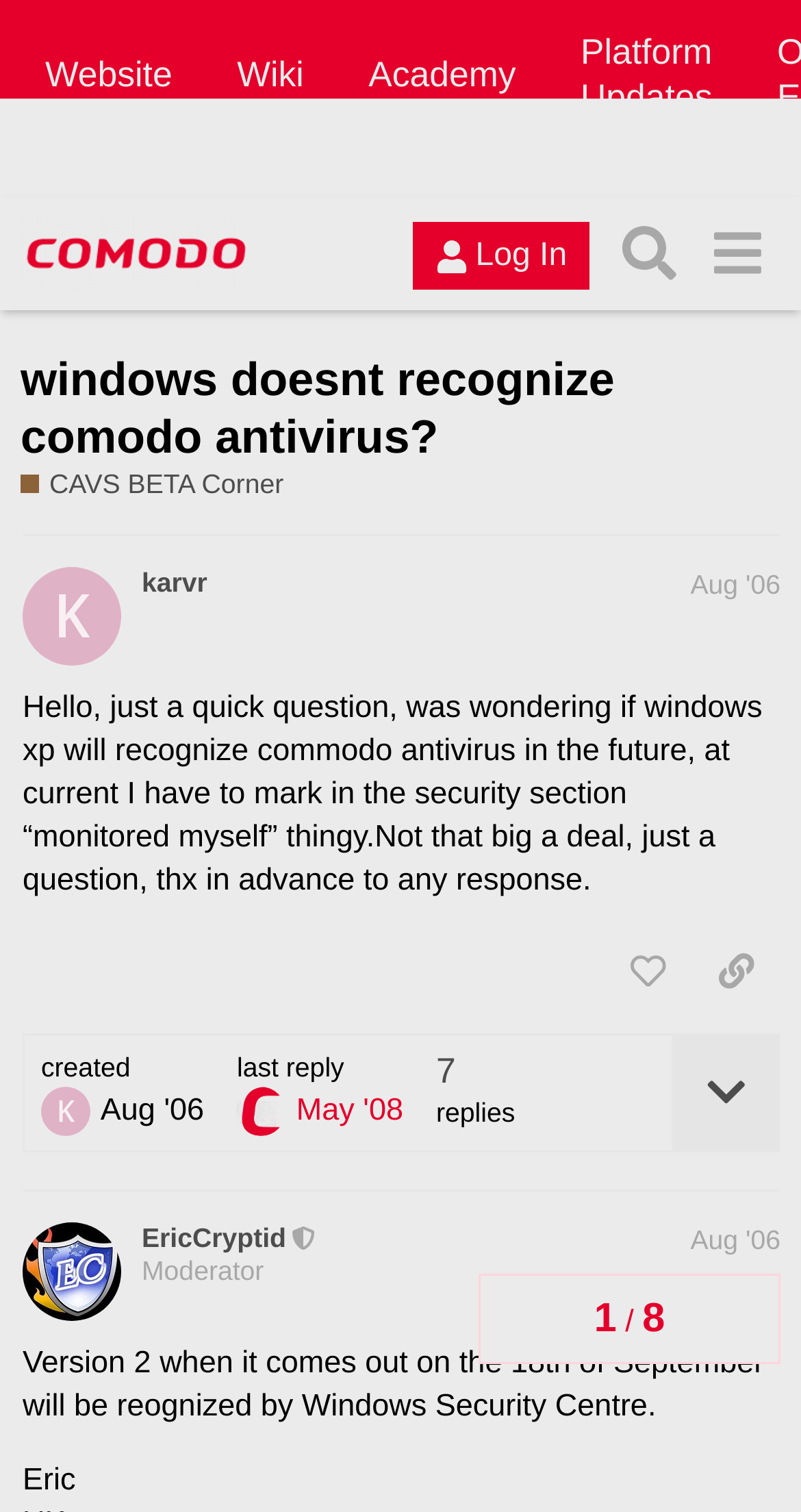Please locate the bounding box coordinates of the region I need to click to follow this instruction: "Like a post".

[0.753, 0.617, 0.864, 0.669]